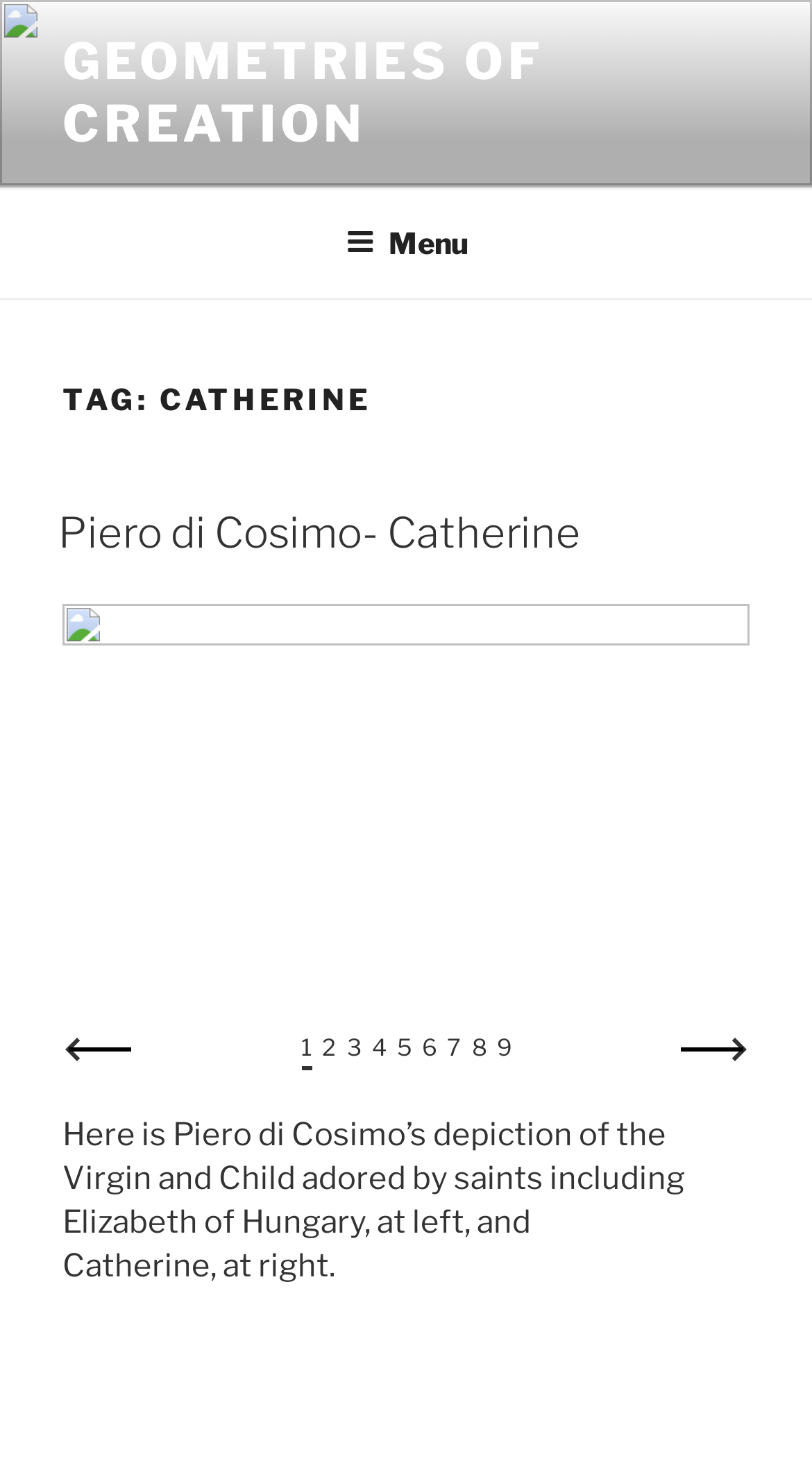Determine the bounding box for the HTML element described here: "Piero di Cosimo- Catherine". The coordinates should be given as [left, top, right, bottom] with each number being a float between 0 and 1.

[0.072, 0.343, 0.715, 0.377]